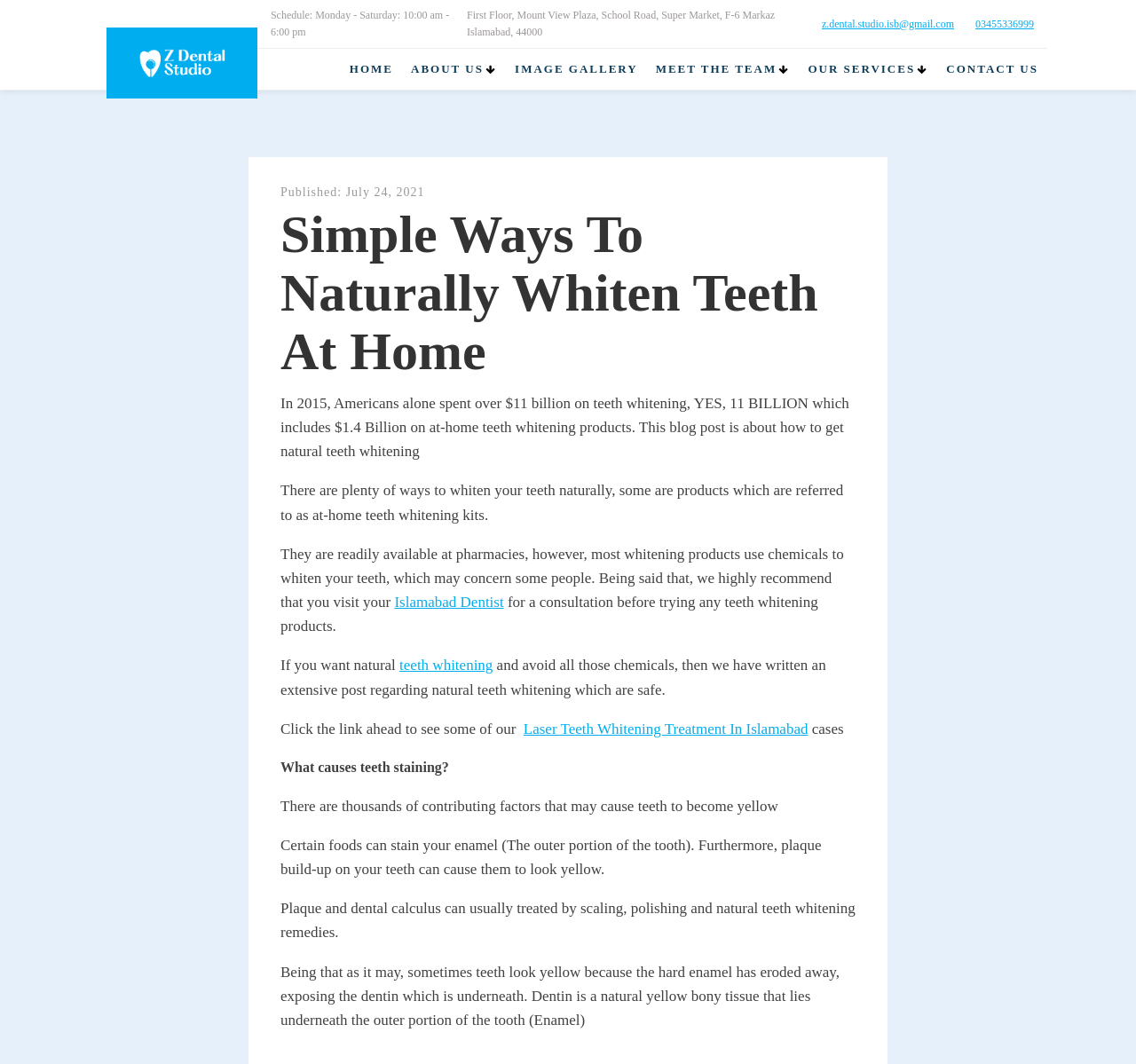Pinpoint the bounding box coordinates of the area that must be clicked to complete this instruction: "Contact the dentist via email".

[0.723, 0.015, 0.84, 0.031]